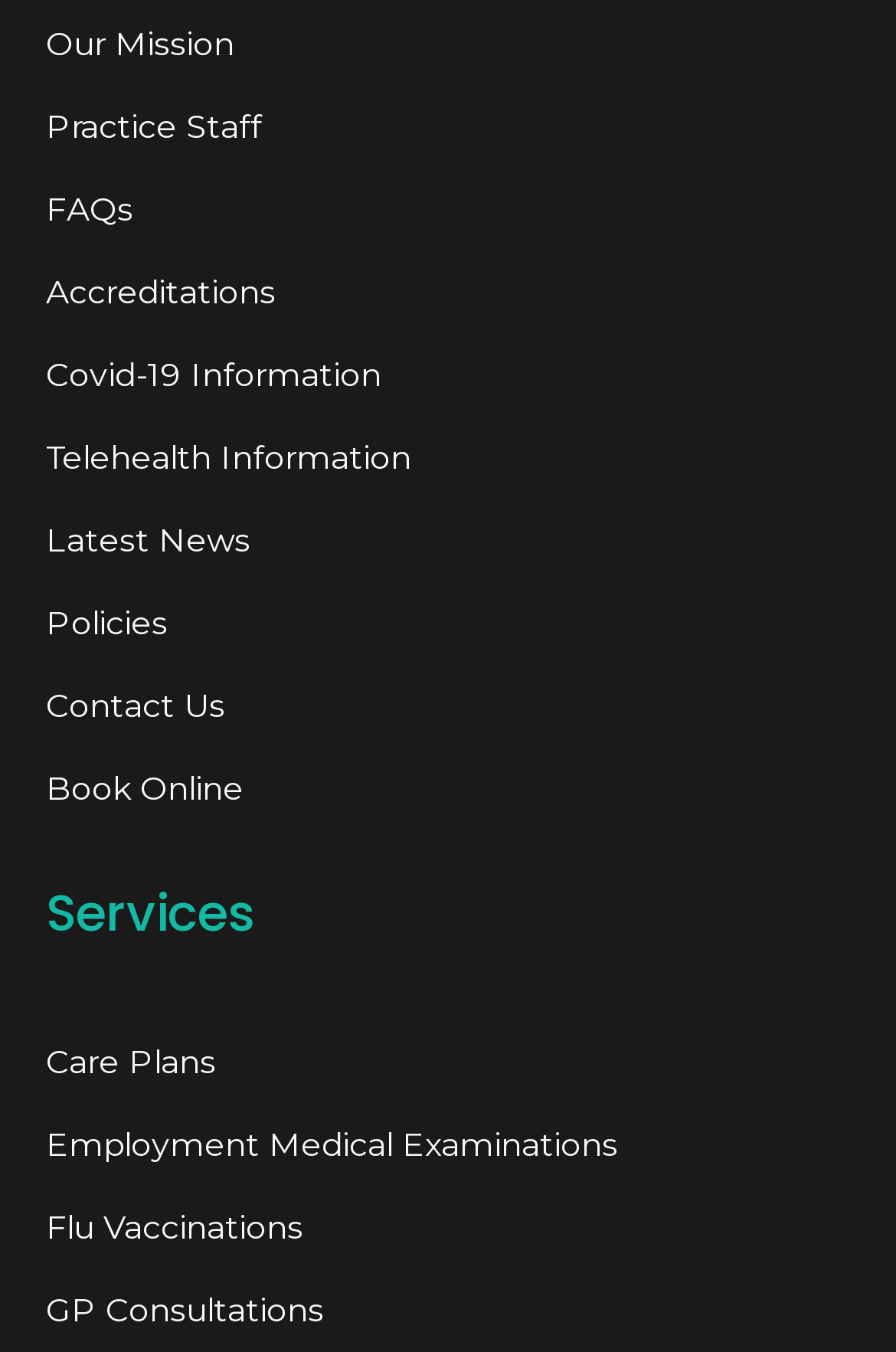Identify the bounding box of the UI element that matches this description: "Policies".

[0.051, 0.43, 0.949, 0.492]